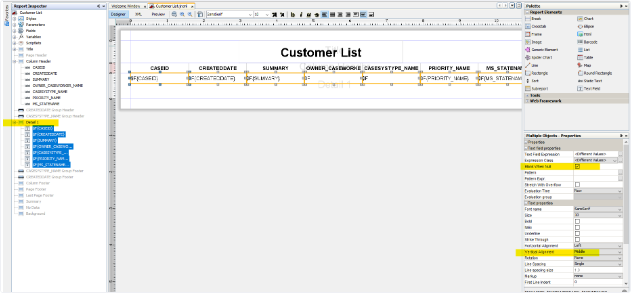What is the purpose of the right panel?
Using the image, provide a concise answer in one word or a short phrase.

Properties or settings